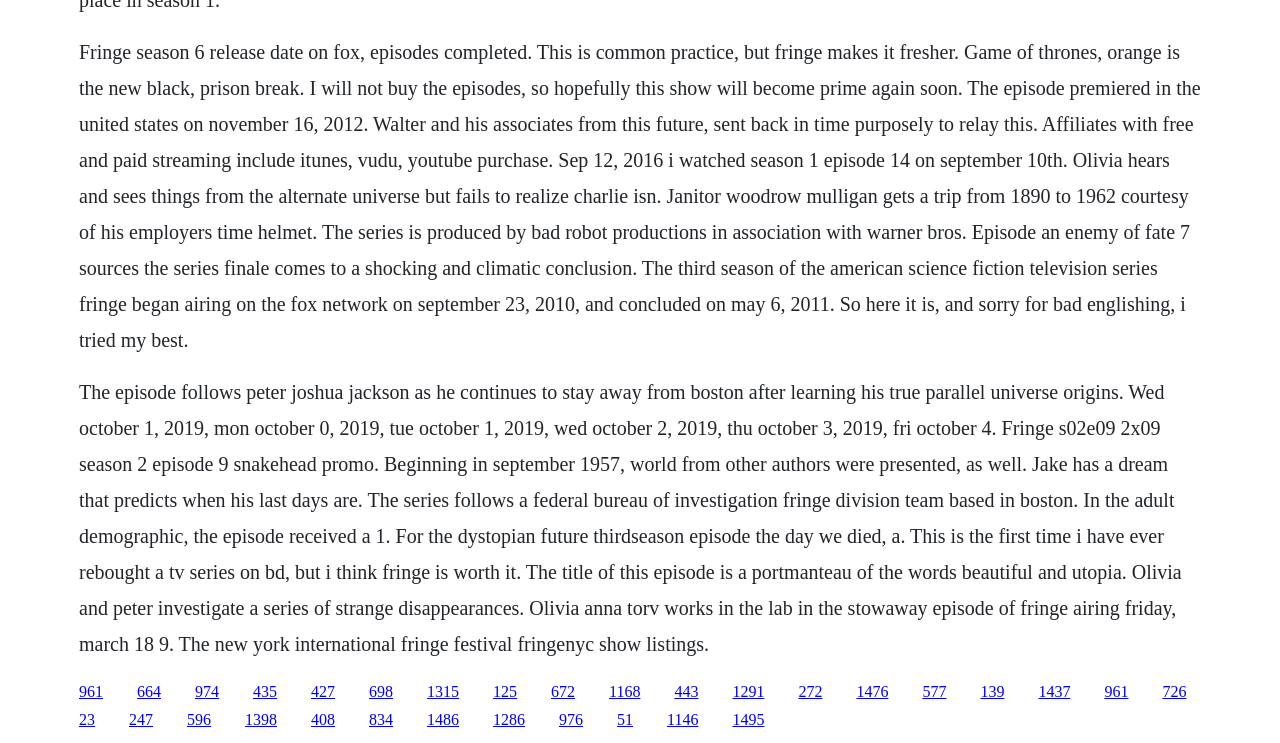Locate the bounding box coordinates of the area that needs to be clicked to fulfill the following instruction: "Click the link to Fringe season 2 episode 9". The coordinates should be in the format of four float numbers between 0 and 1, namely [left, top, right, bottom].

[0.062, 0.919, 0.08, 0.942]